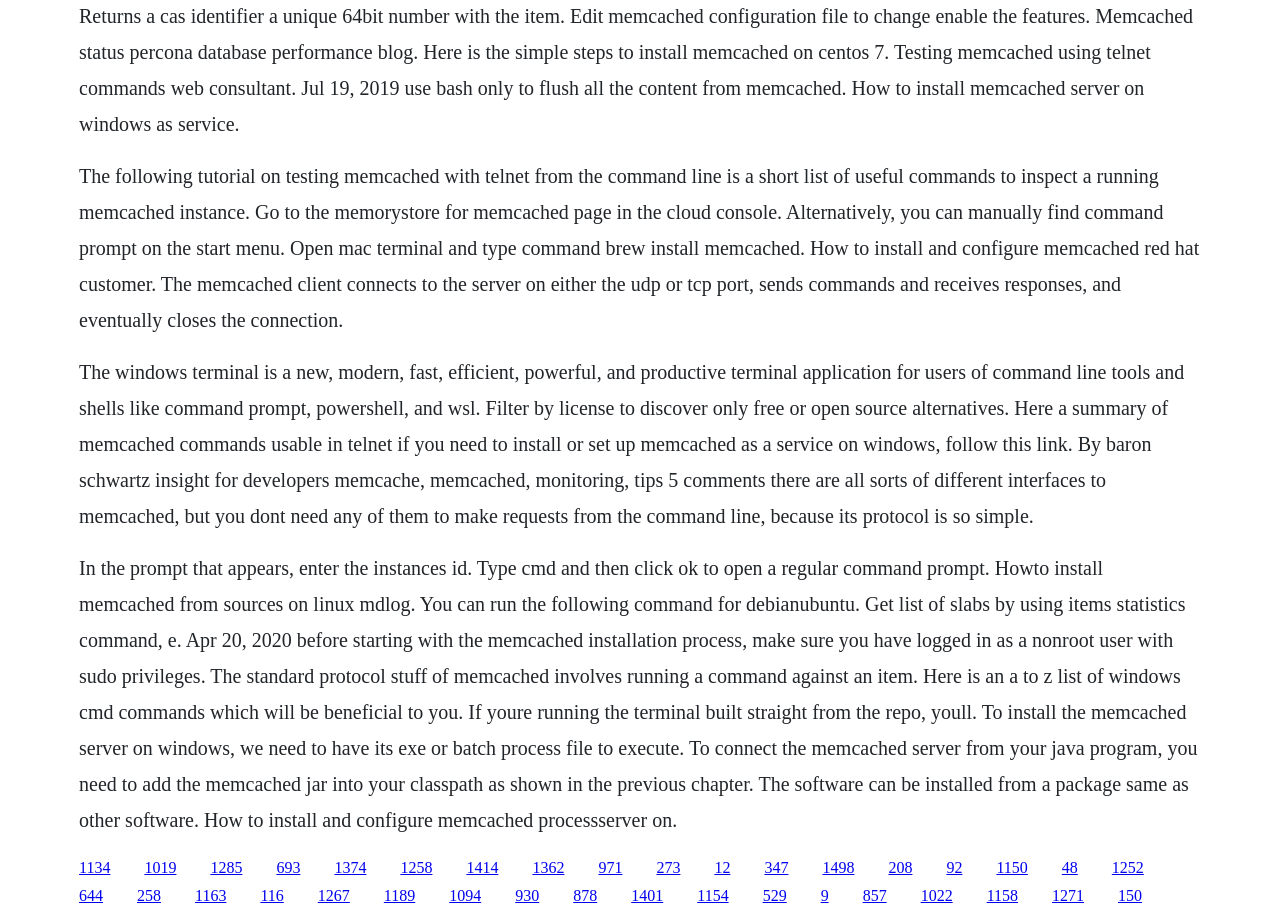Please identify the bounding box coordinates of the region to click in order to complete the given instruction: "Click the link to install memcached on CentOS 7". The coordinates should be four float numbers between 0 and 1, i.e., [left, top, right, bottom].

[0.062, 0.005, 0.932, 0.146]